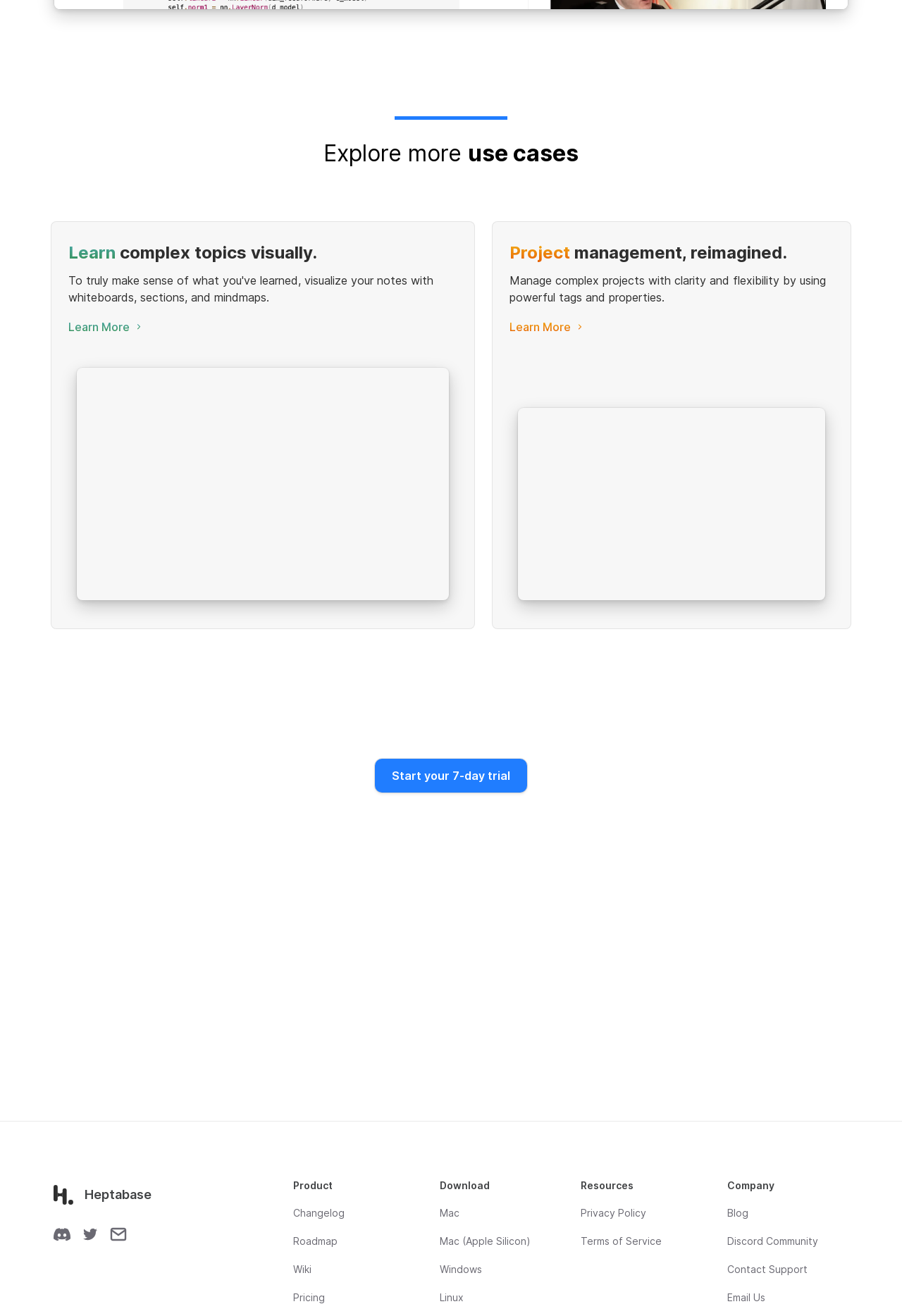Determine the bounding box coordinates of the clickable area required to perform the following instruction: "Download Heptabase for Mac". The coordinates should be represented as four float numbers between 0 and 1: [left, top, right, bottom].

[0.488, 0.917, 0.509, 0.927]